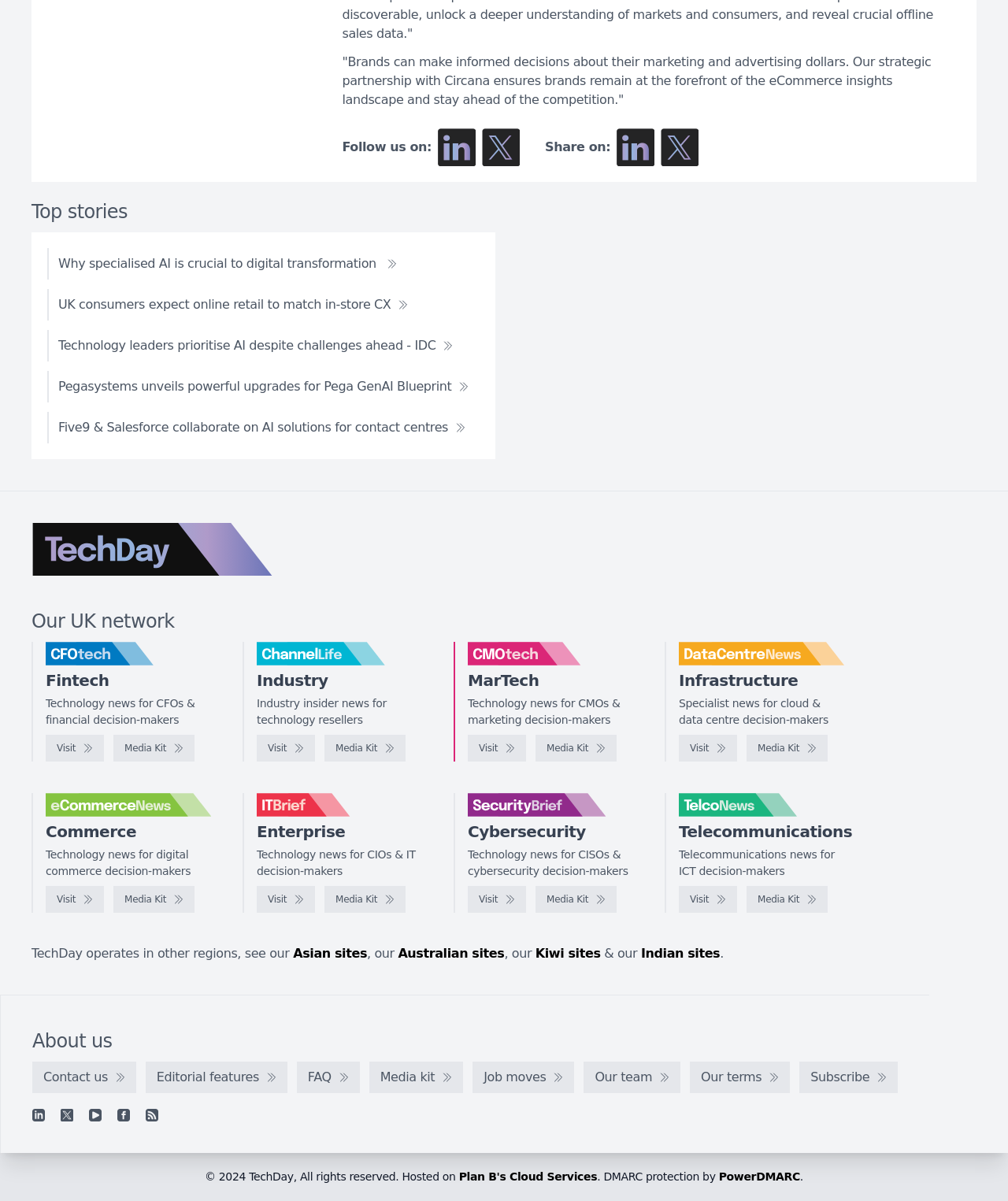Indicate the bounding box coordinates of the clickable region to achieve the following instruction: "Follow us on LinkedIn."

[0.434, 0.107, 0.472, 0.138]